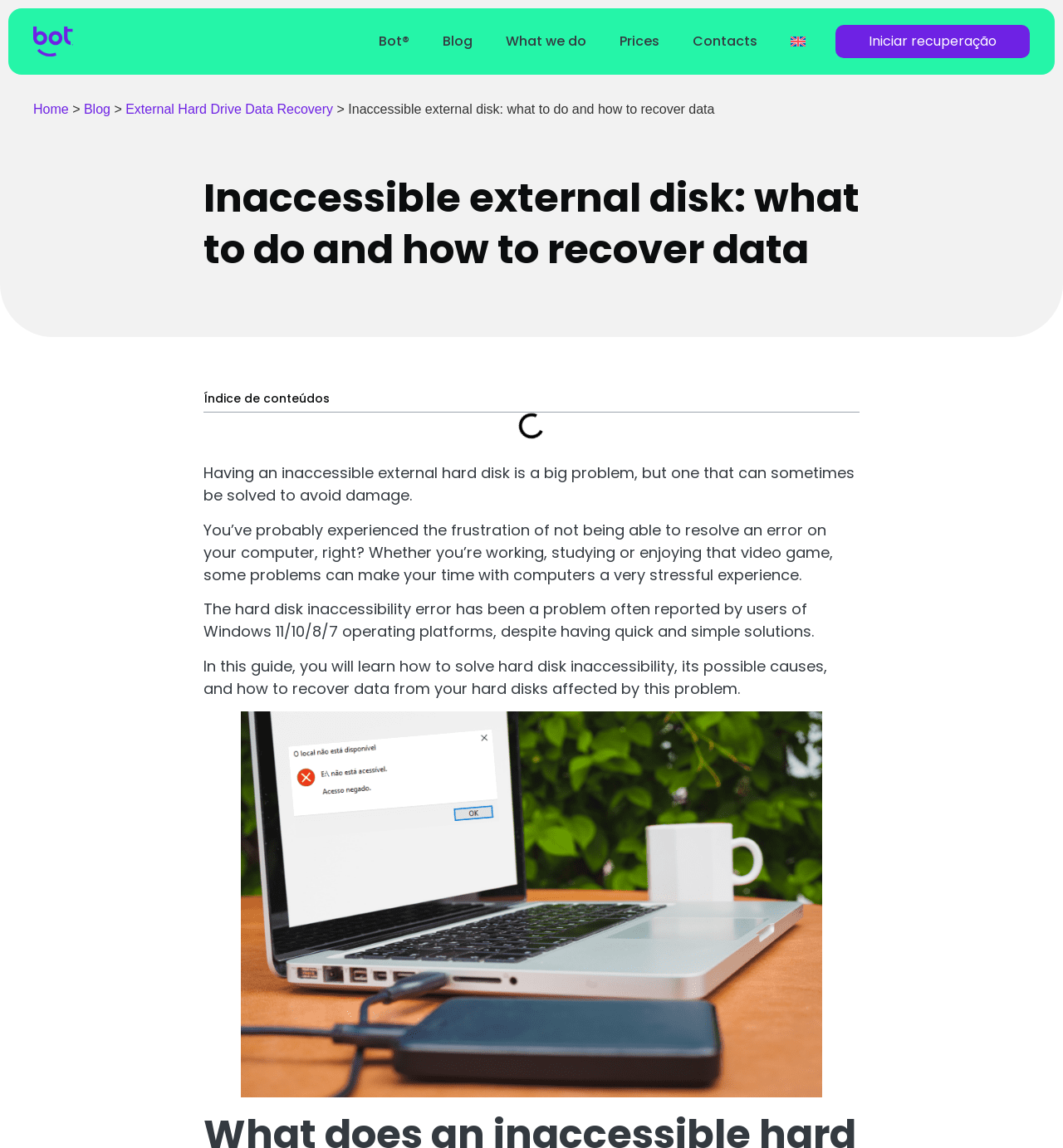Provide a short answer to the following question with just one word or phrase: What operating systems are mentioned on the webpage?

Windows 11/10/8/7